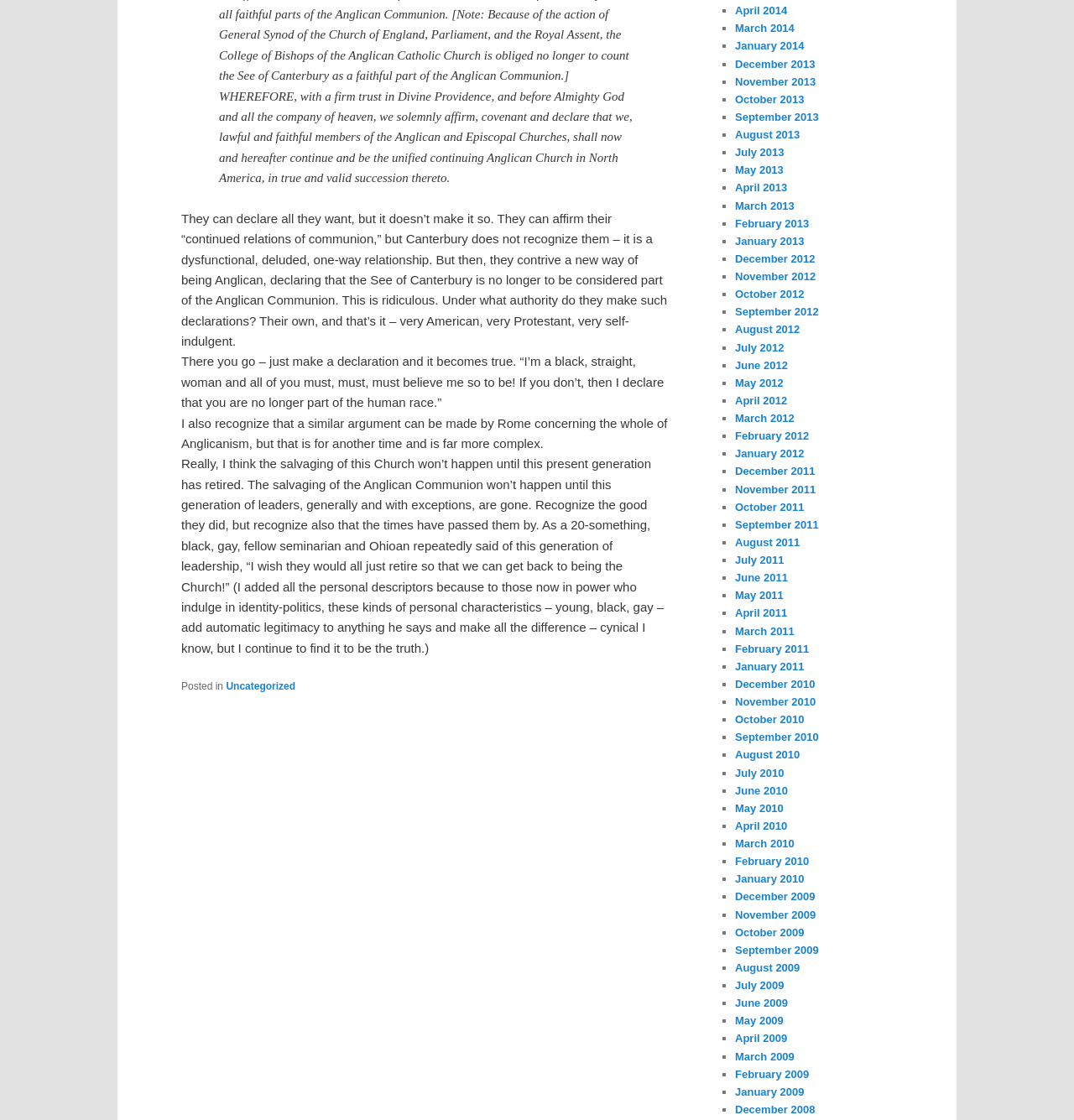Identify the bounding box coordinates of the section that should be clicked to achieve the task described: "Click on the 'Uncategorized' link".

[0.21, 0.608, 0.275, 0.618]